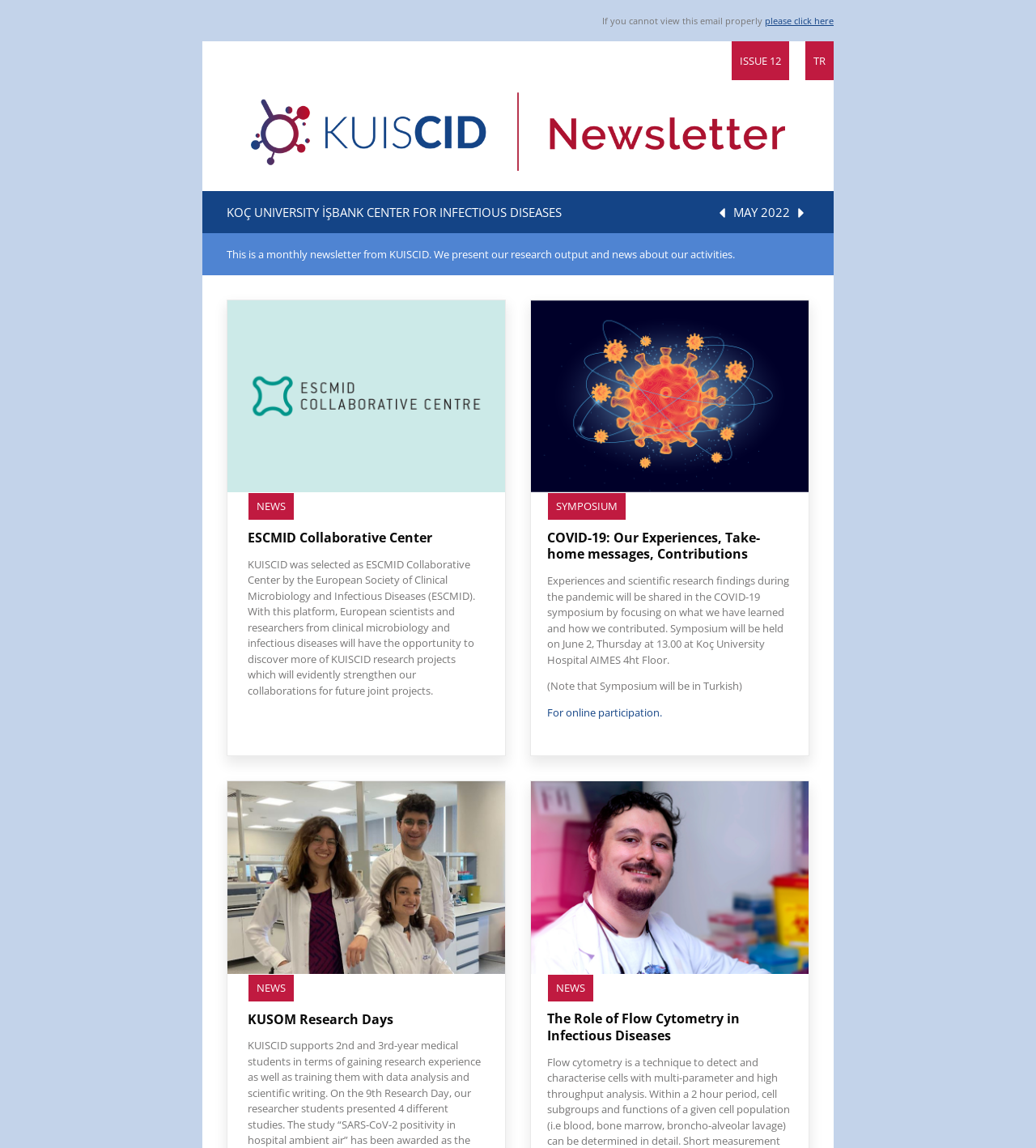Determine the main headline from the webpage and extract its text.

ESCMID Collaborative Center